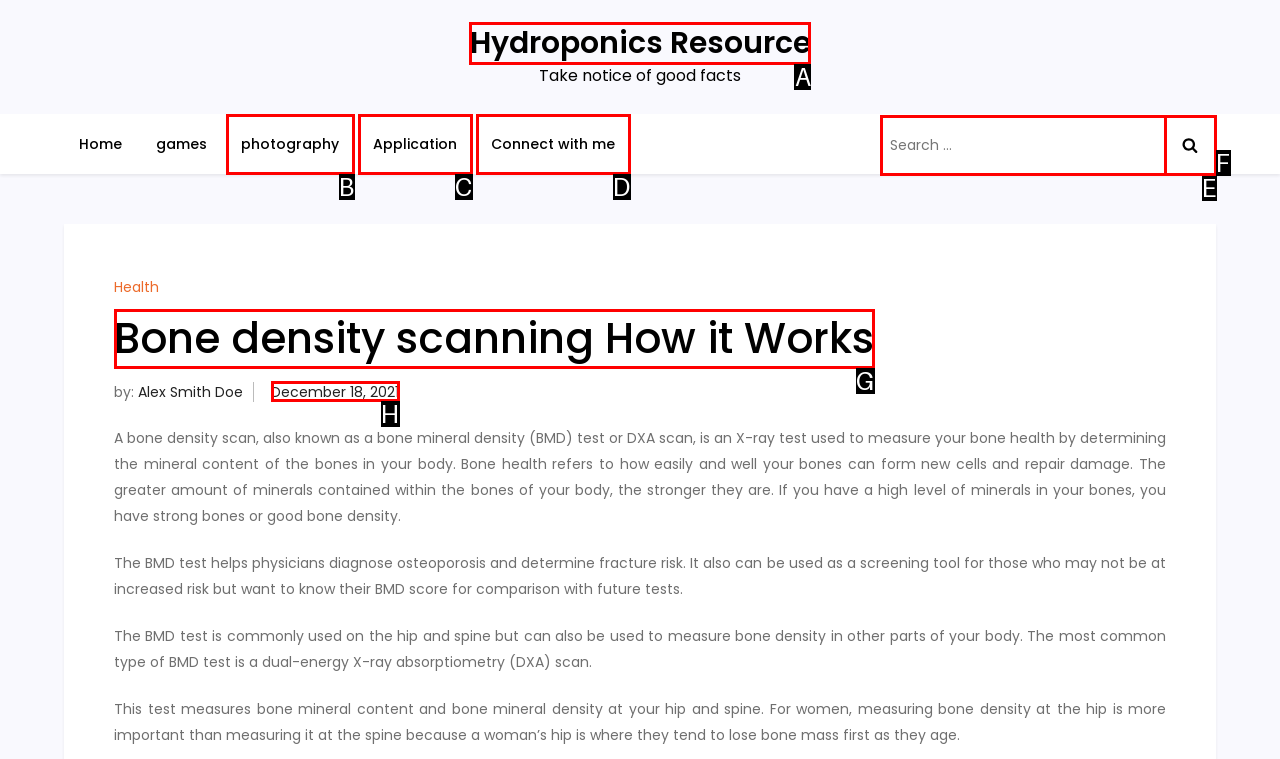Which lettered option should be clicked to achieve the task: Check the date of the post? Choose from the given choices.

H